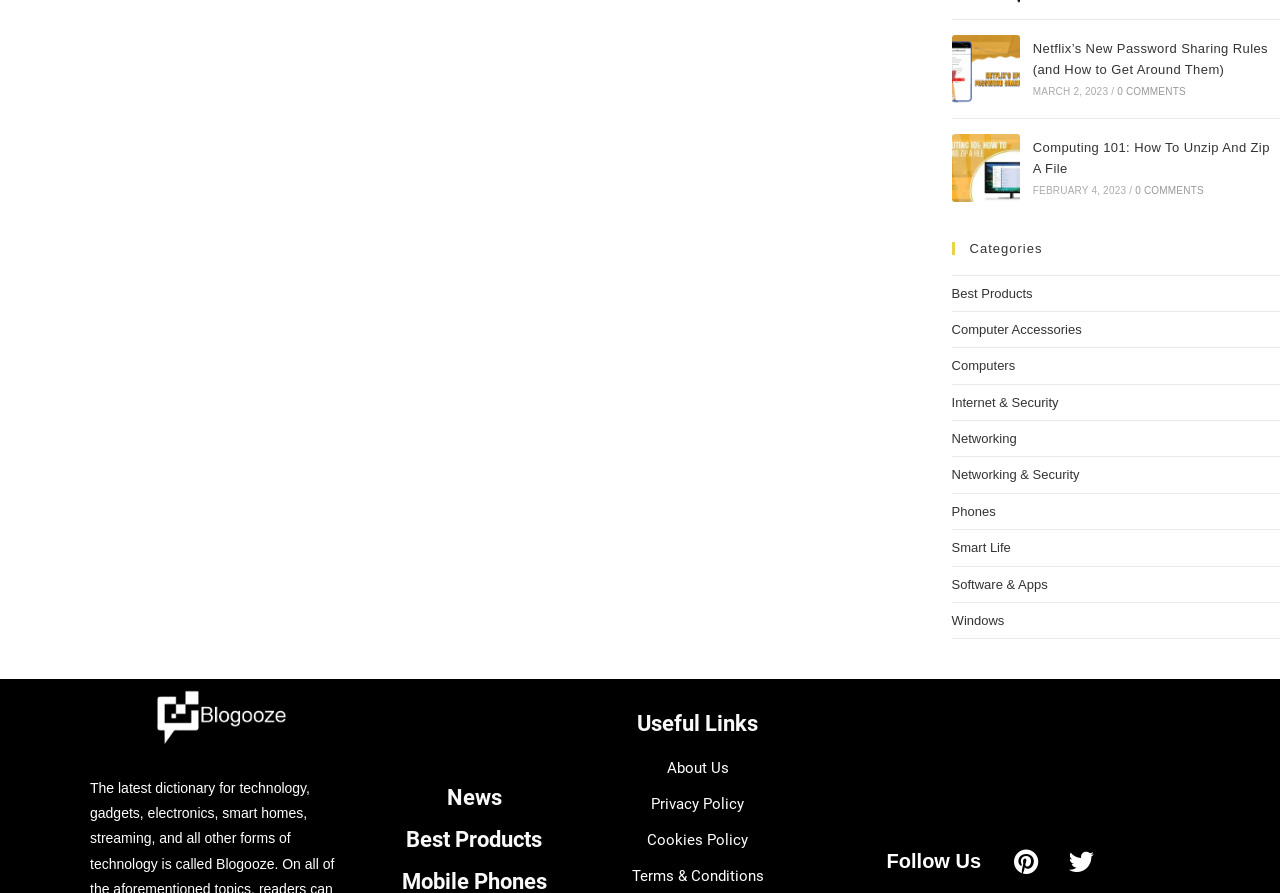Pinpoint the bounding box coordinates of the clickable area needed to execute the instruction: "View the 'Computing 101: How To Unzip And Zip A File' tutorial". The coordinates should be specified as four float numbers between 0 and 1, i.e., [left, top, right, bottom].

[0.743, 0.149, 0.797, 0.226]